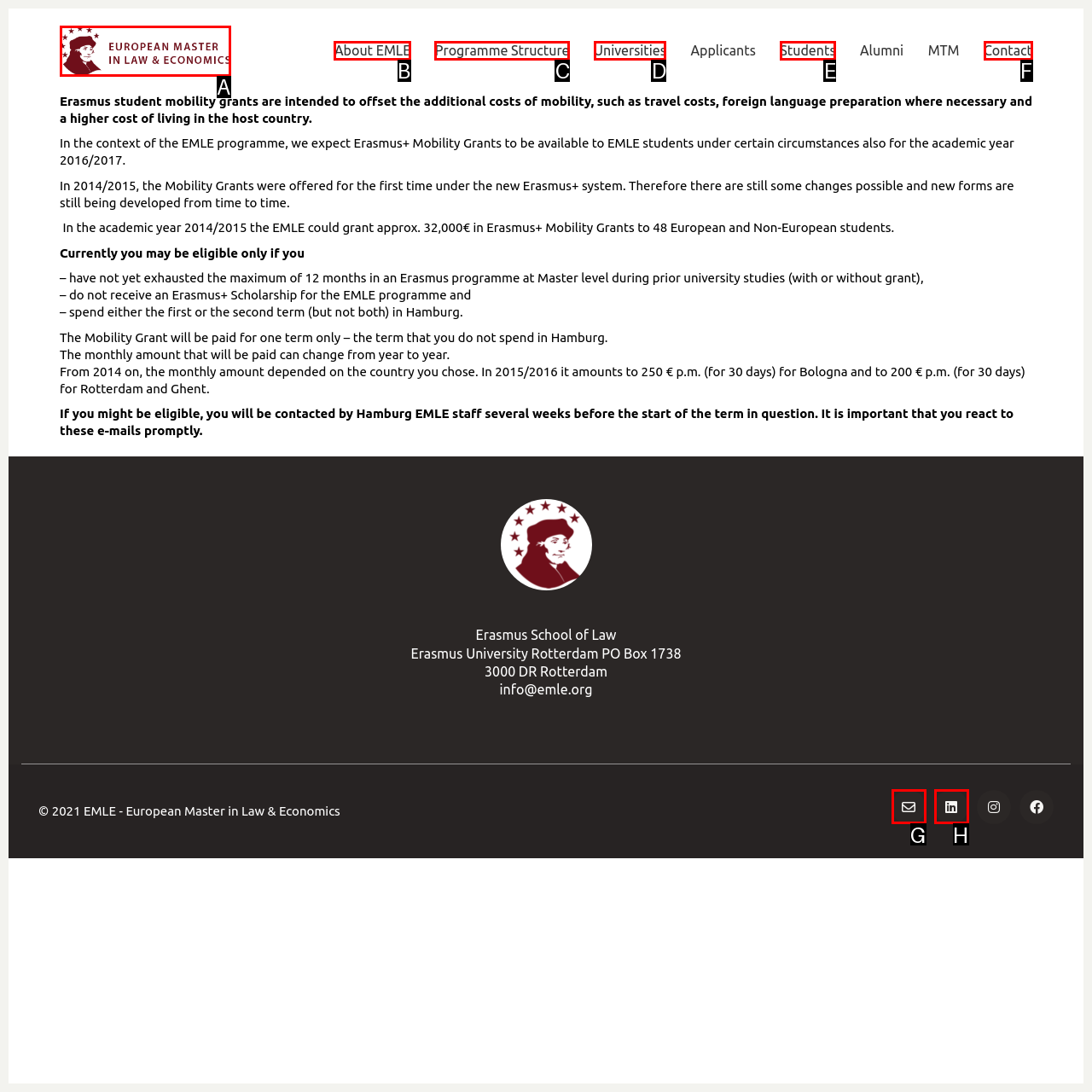Identify the HTML element I need to click to complete this task: Click on the 'SailGP to share LiveLineFX tech with other sports organisations' news link Provide the option's letter from the available choices.

None